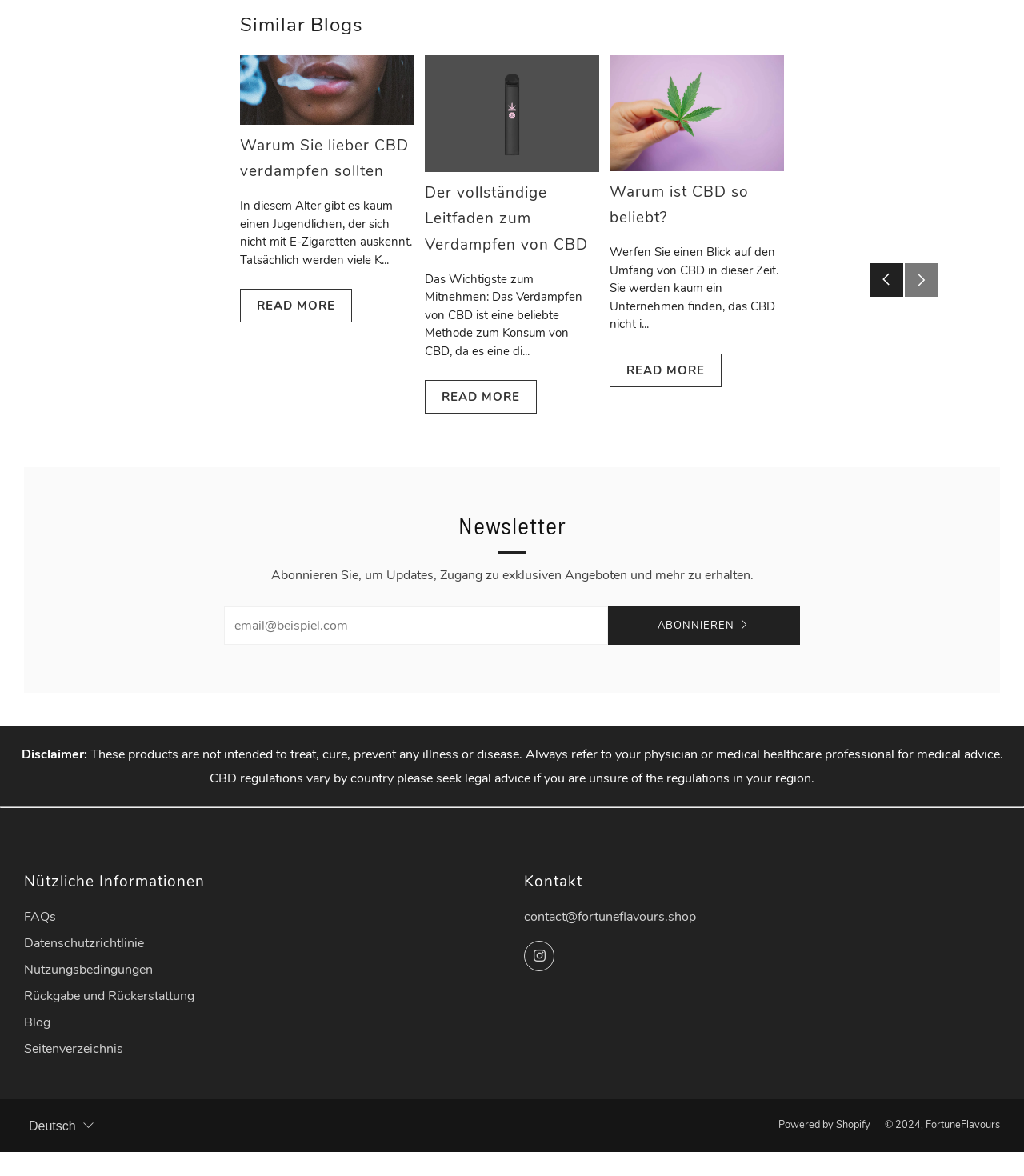Locate the bounding box of the user interface element based on this description: "Read More".

[0.596, 0.301, 0.705, 0.329]